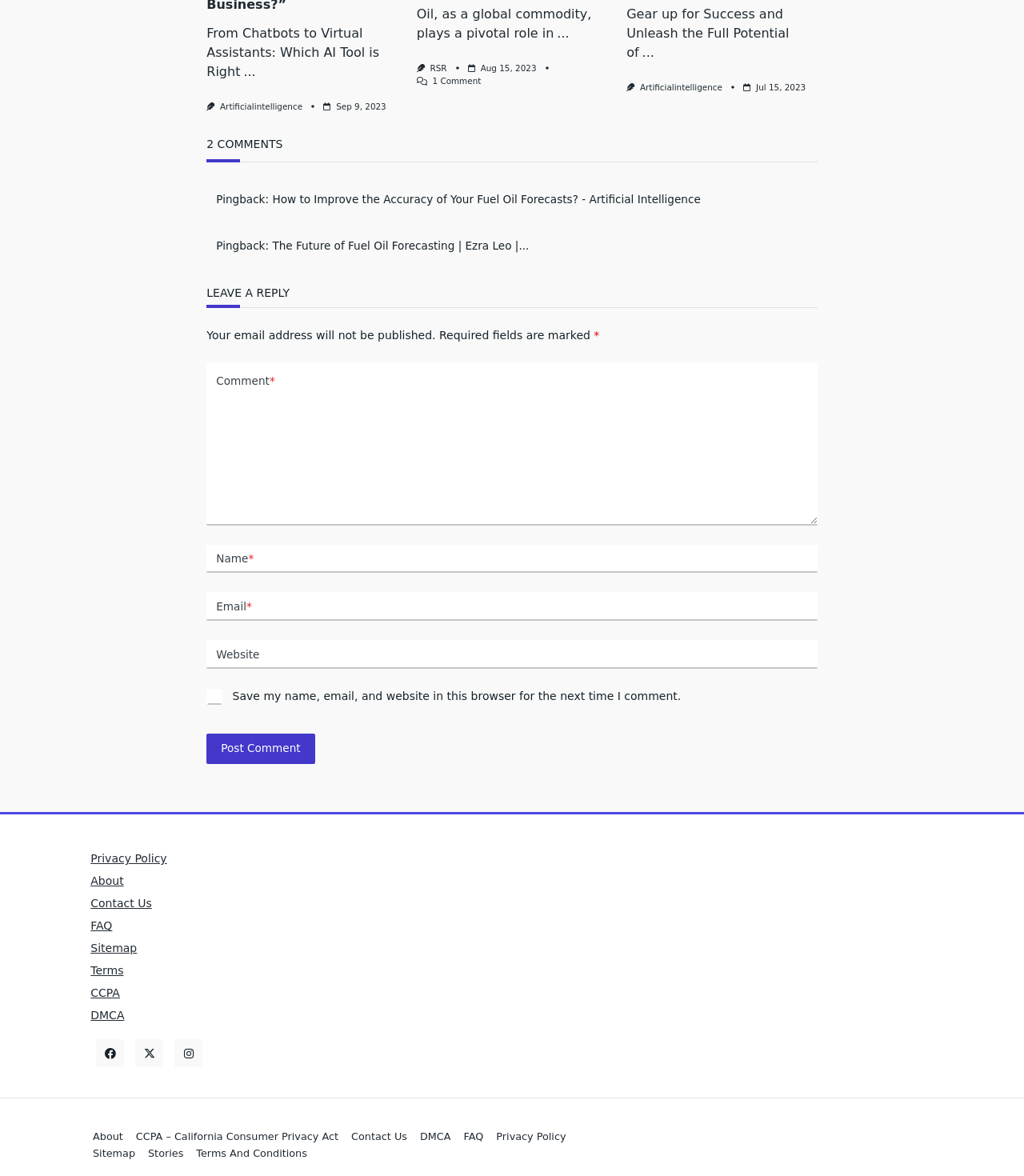Find the bounding box coordinates of the clickable region needed to perform the following instruction: "Click on the link to read about How to Improve the Accuracy of Your Fuel Oil Forecasts". The coordinates should be provided as four float numbers between 0 and 1, i.e., [left, top, right, bottom].

[0.266, 0.164, 0.684, 0.175]